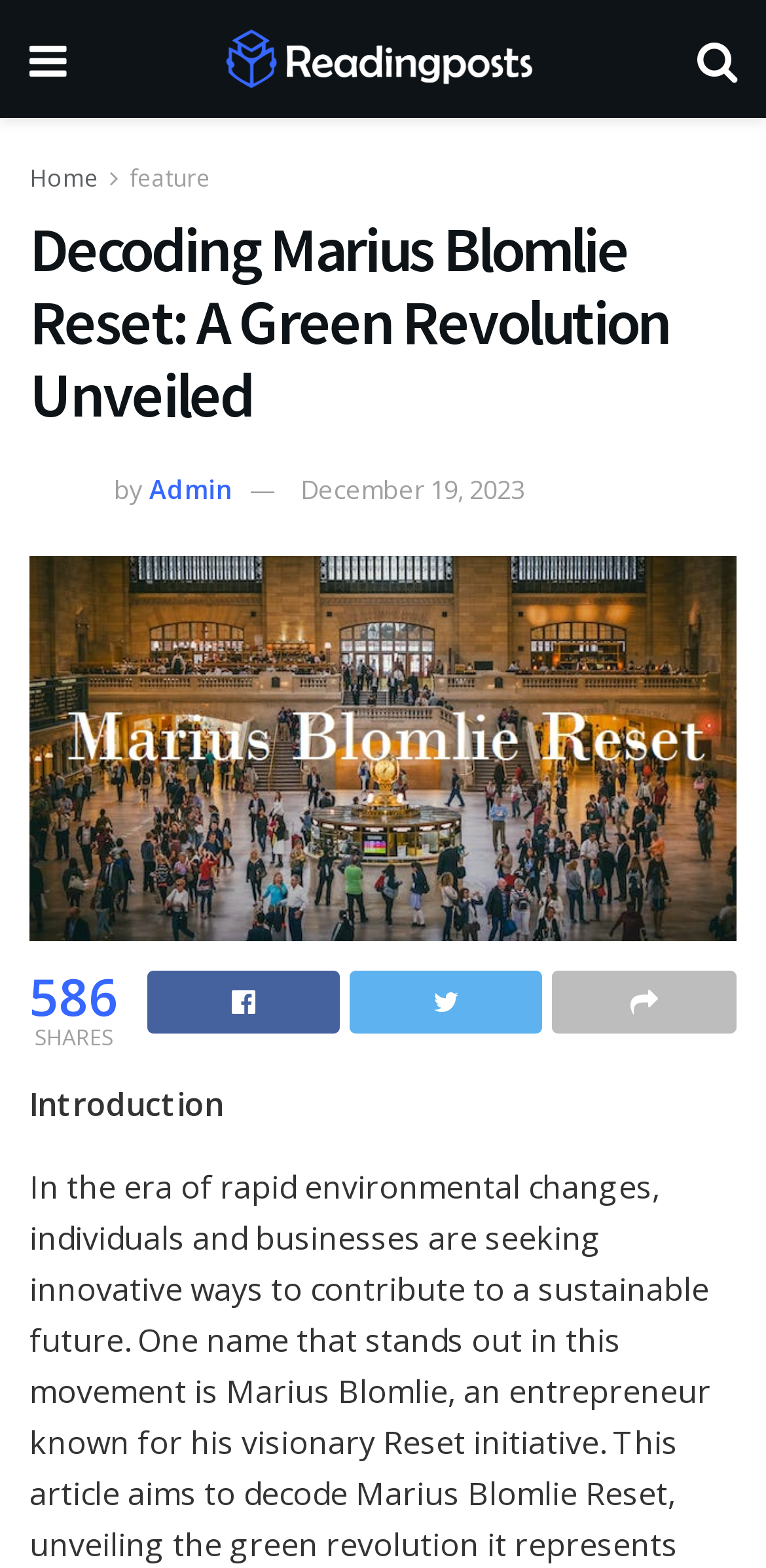Please answer the following question using a single word or phrase: What is the title of the link below the main heading?

Decoding Marius Blomlie Reset: A Green Revolution Unveiled